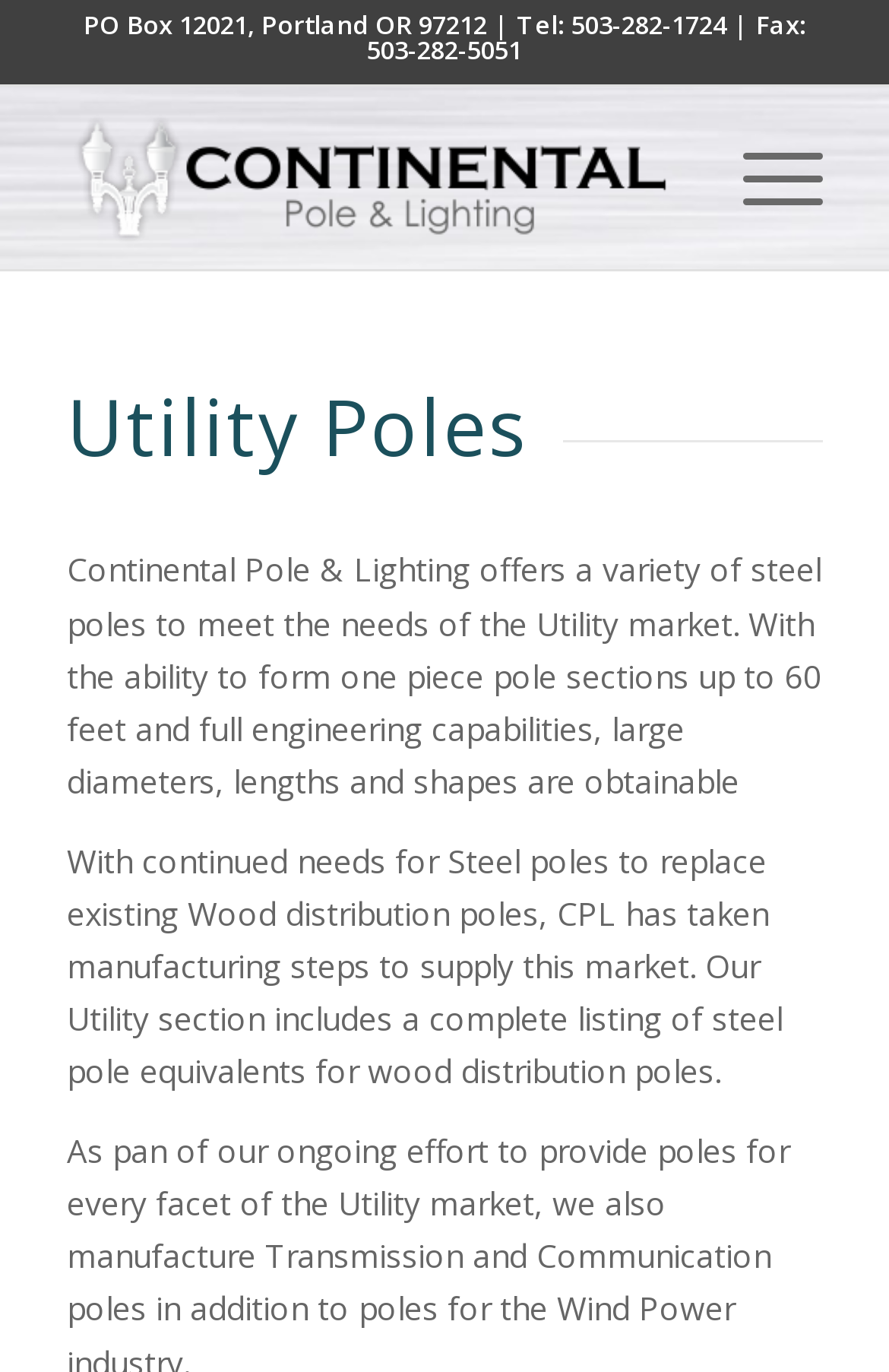Given the element description "alt="Continental Pole"" in the screenshot, predict the bounding box coordinates of that UI element.

[0.075, 0.063, 0.755, 0.196]